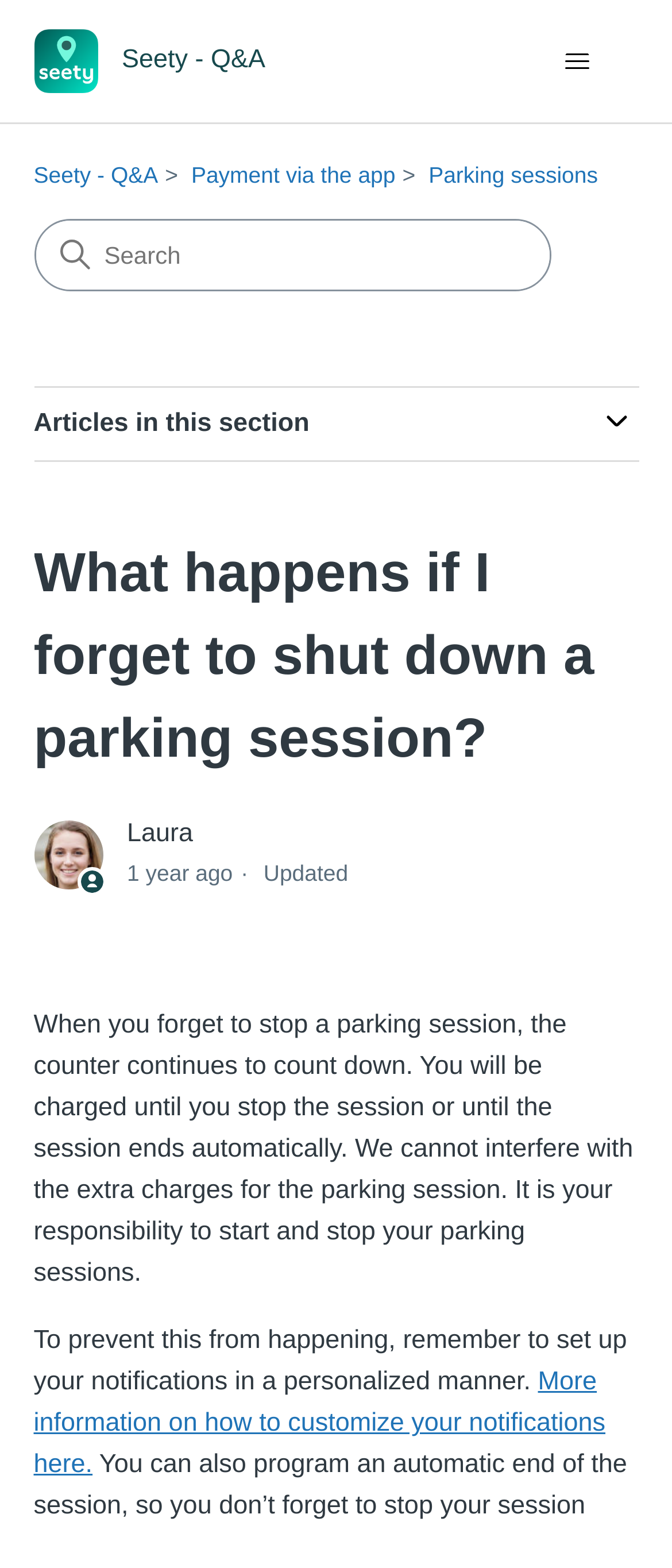Please determine the bounding box coordinates for the UI element described as: "Seety - Q&A".

[0.05, 0.019, 0.421, 0.059]